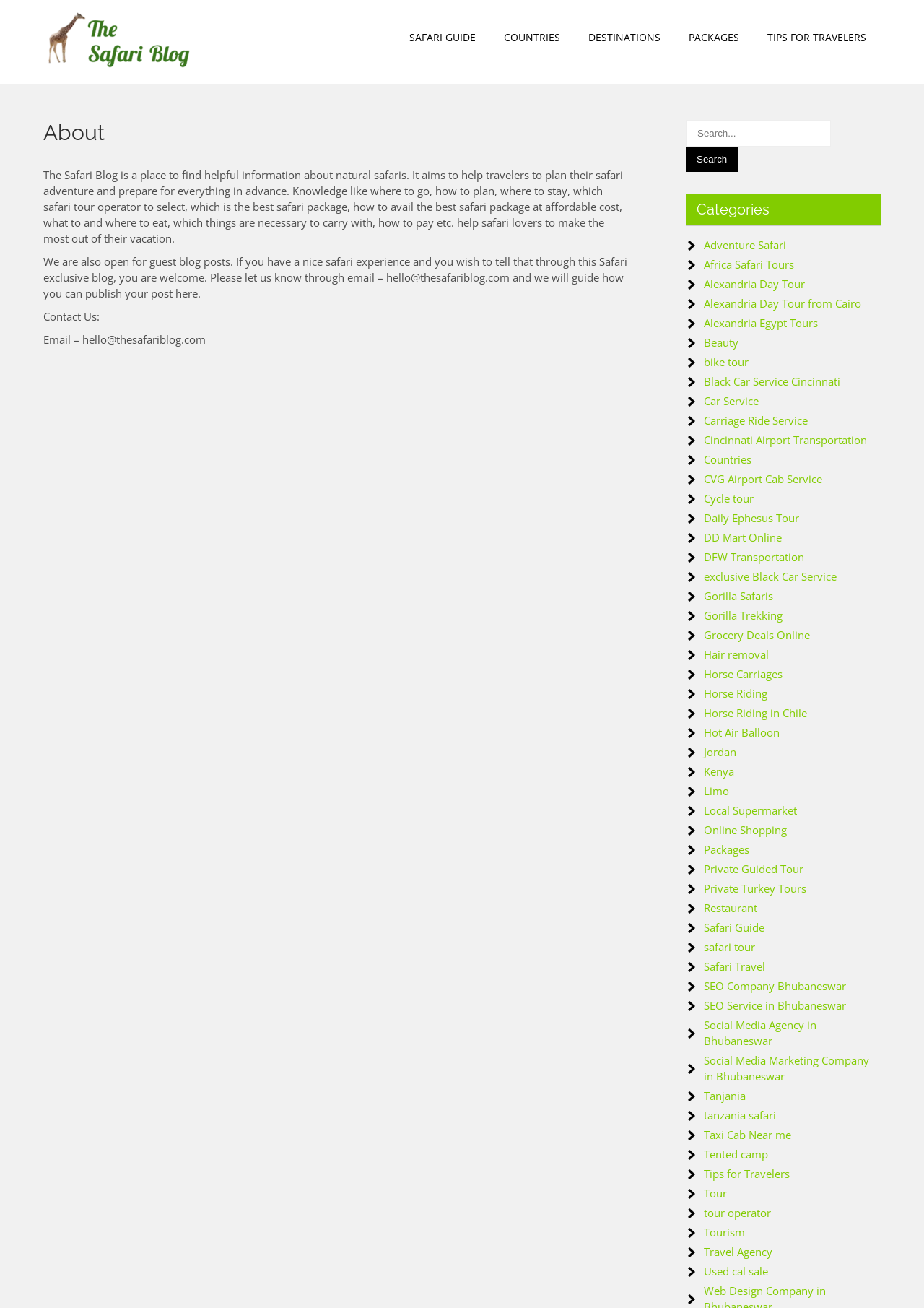Locate the bounding box coordinates of the element you need to click to accomplish the task described by this instruction: "Read about 'About' section".

[0.047, 0.092, 0.681, 0.122]